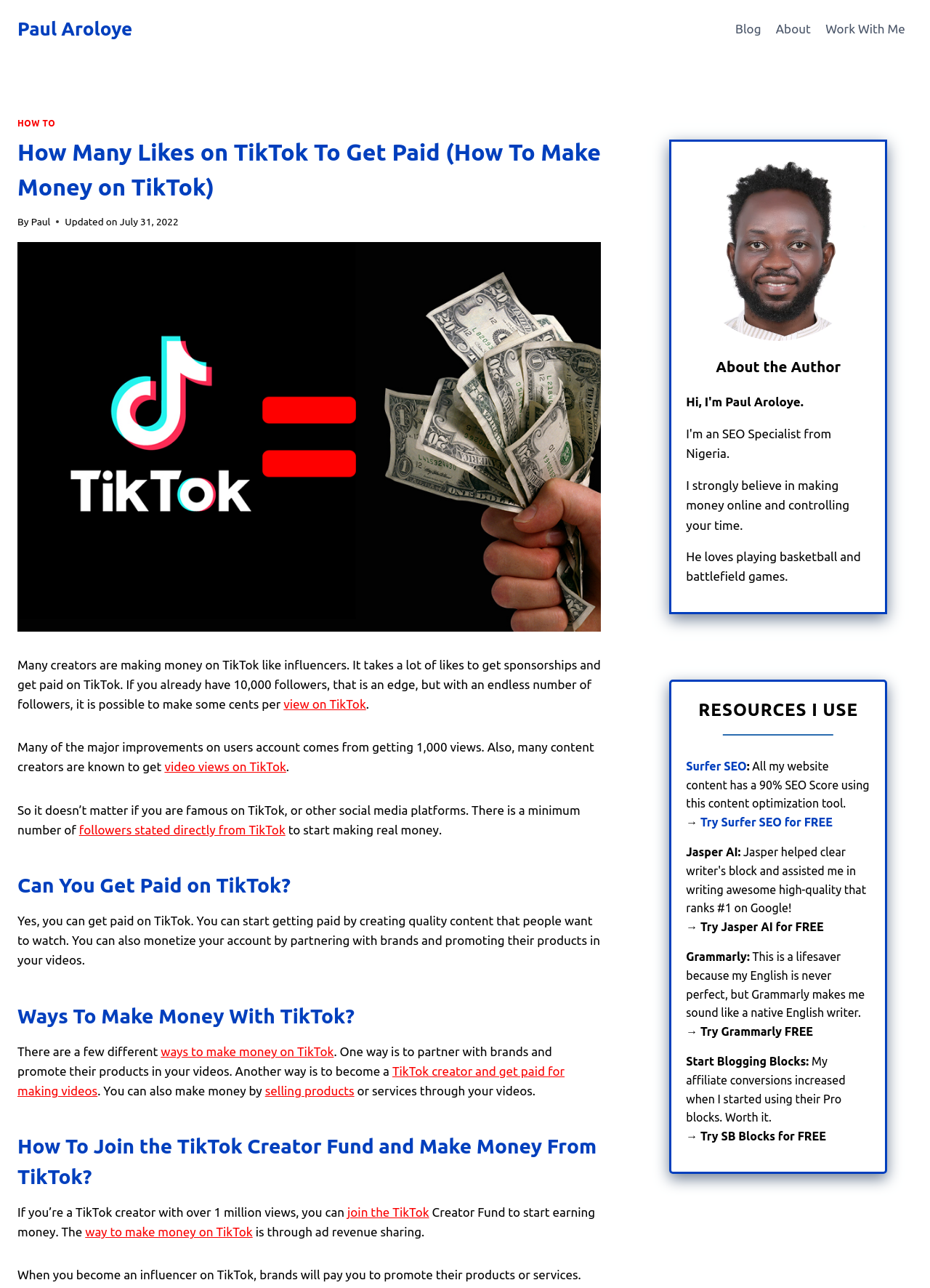Please identify the bounding box coordinates of the element that needs to be clicked to perform the following instruction: "Click on the 'Blog' link".

[0.783, 0.009, 0.826, 0.036]